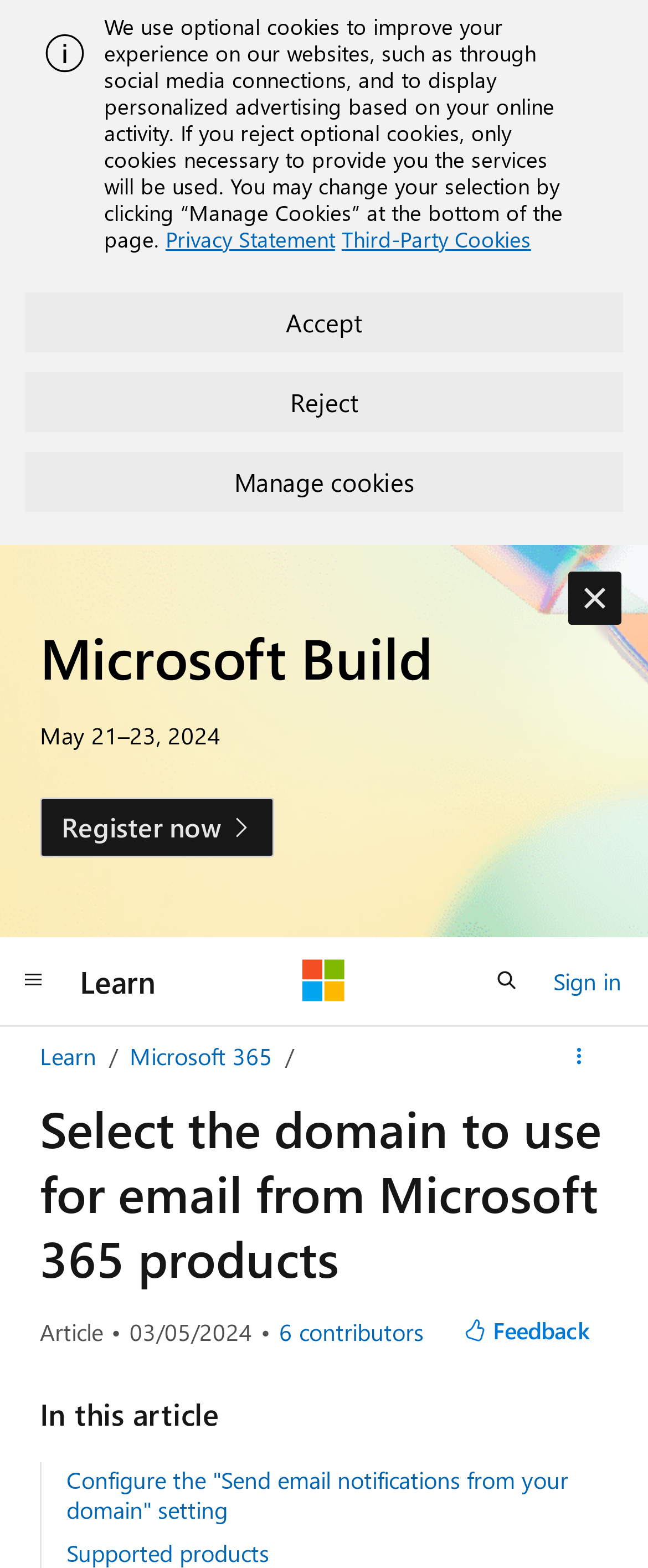Please find the top heading of the webpage and generate its text.

Select the domain to use for email from Microsoft 365 products